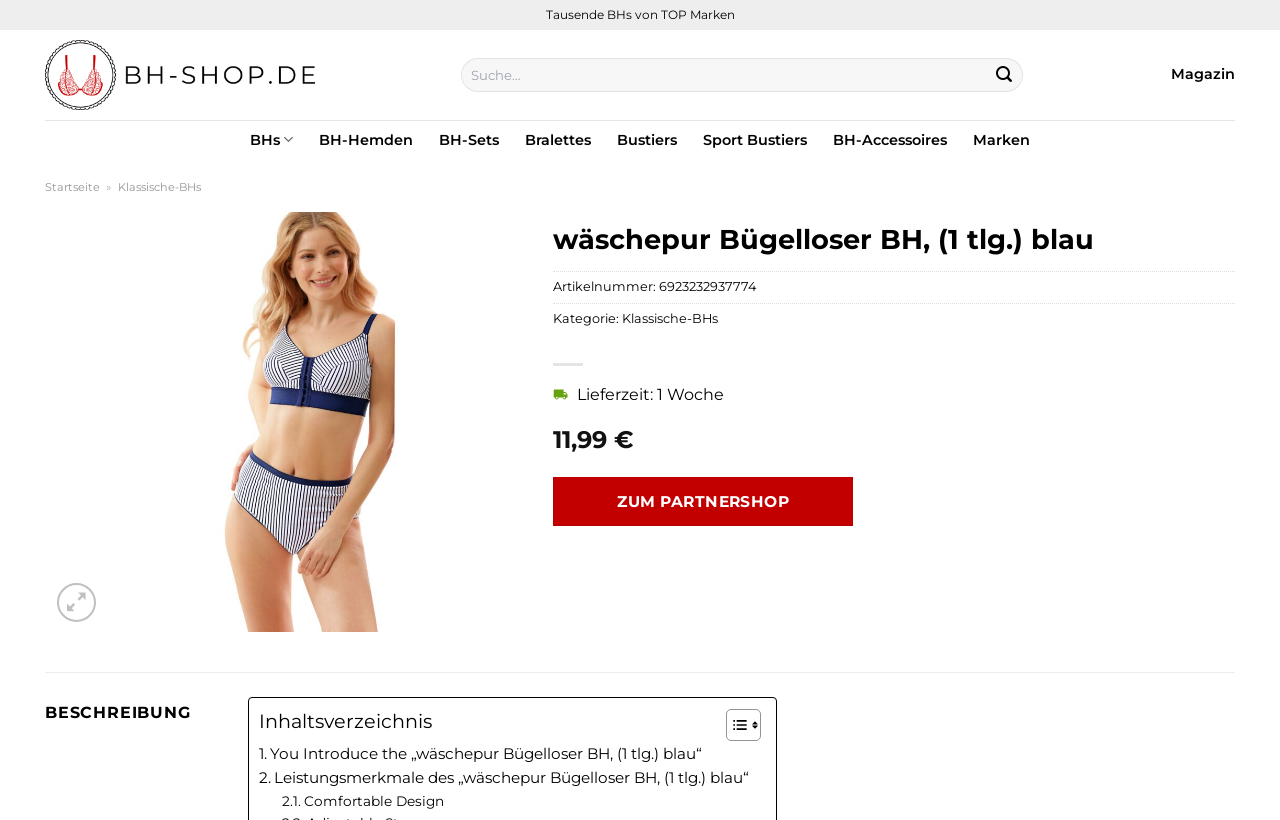Given the element description: "parent_node: Suche nach: name="s" placeholder="Suche…"", predict the bounding box coordinates of this UI element. The coordinates must be four float numbers between 0 and 1, given as [left, top, right, bottom].

[0.36, 0.071, 0.799, 0.112]